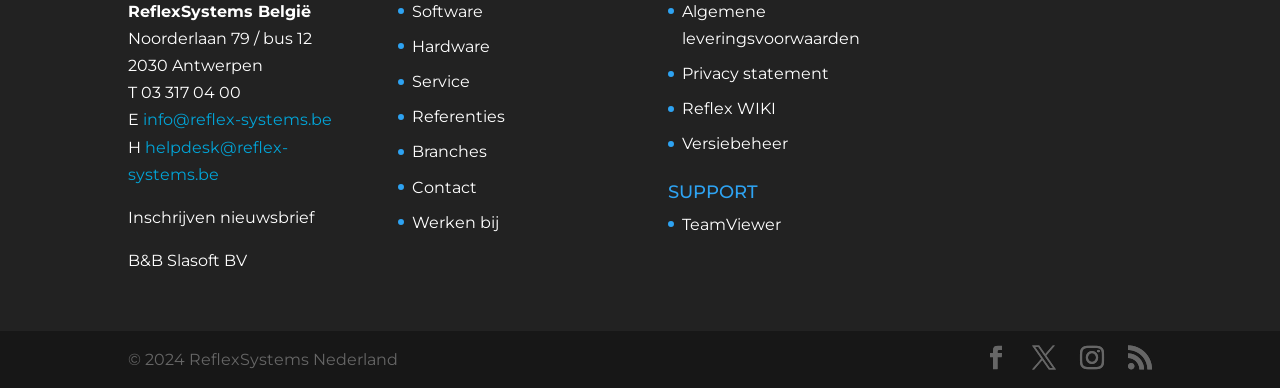Please identify the bounding box coordinates of the element's region that needs to be clicked to fulfill the following instruction: "Visit the 'Contact' page". The bounding box coordinates should consist of four float numbers between 0 and 1, i.e., [left, top, right, bottom].

[0.322, 0.458, 0.373, 0.507]